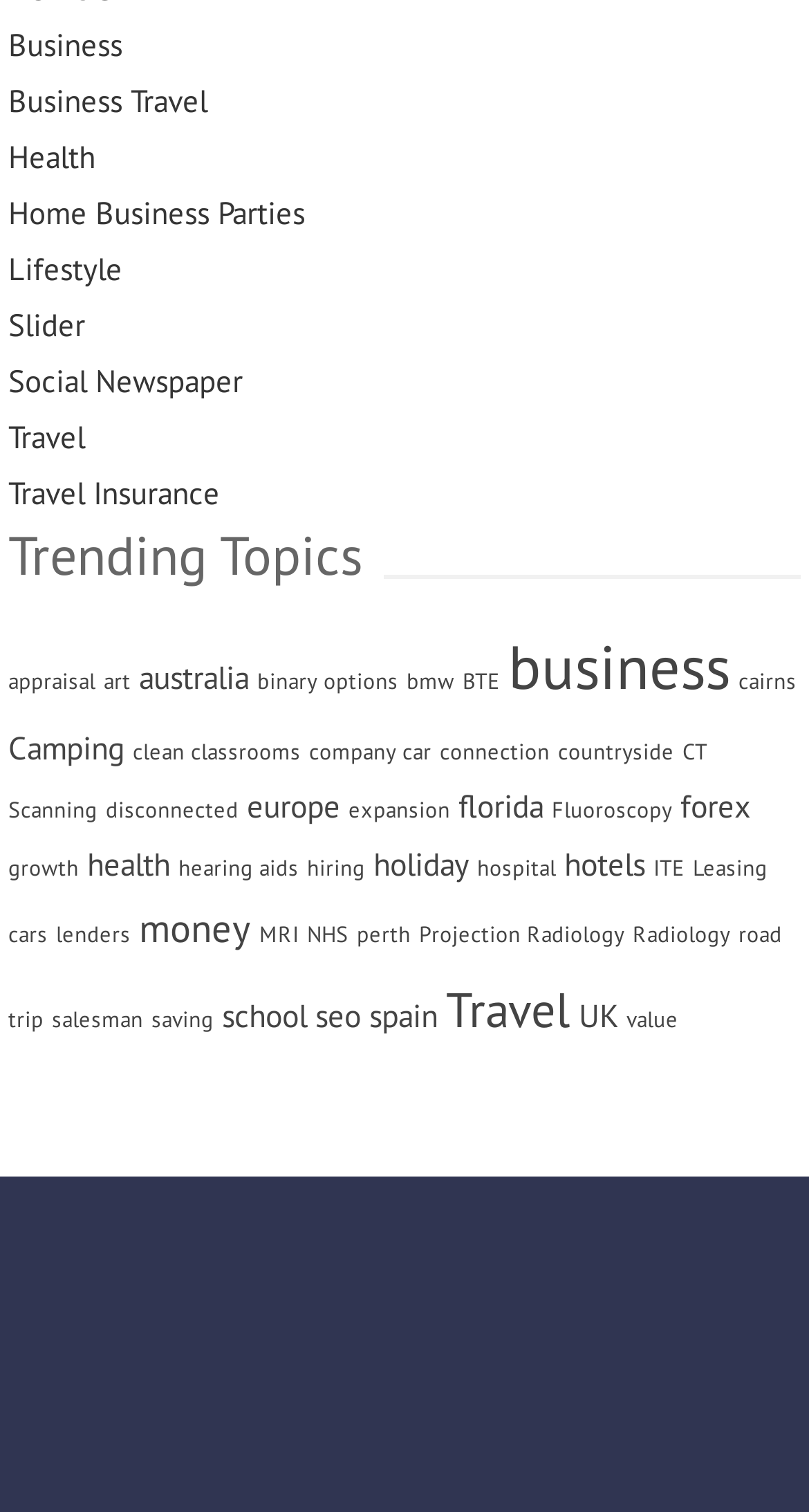From the image, can you give a detailed response to the question below:
How many trending topics are listed?

There are 30 trending topics listed because there are 30 links with OCR text starting from 'appraisal (1 item)' to 'value (1 item)' under the heading 'Trending Topics'.